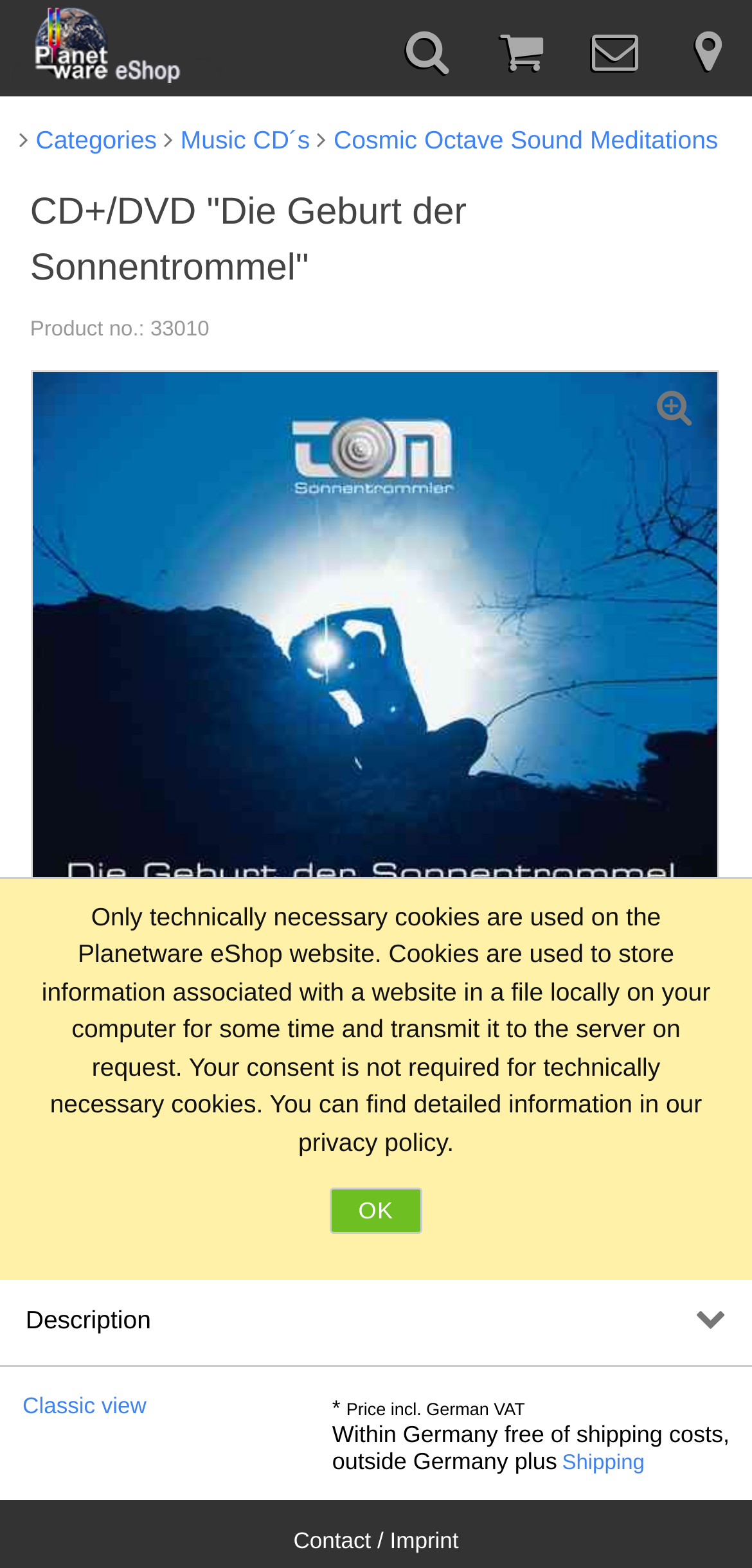Extract the main heading from the webpage content.

CD+/DVD "Die Geburt der Sonnentrommel"